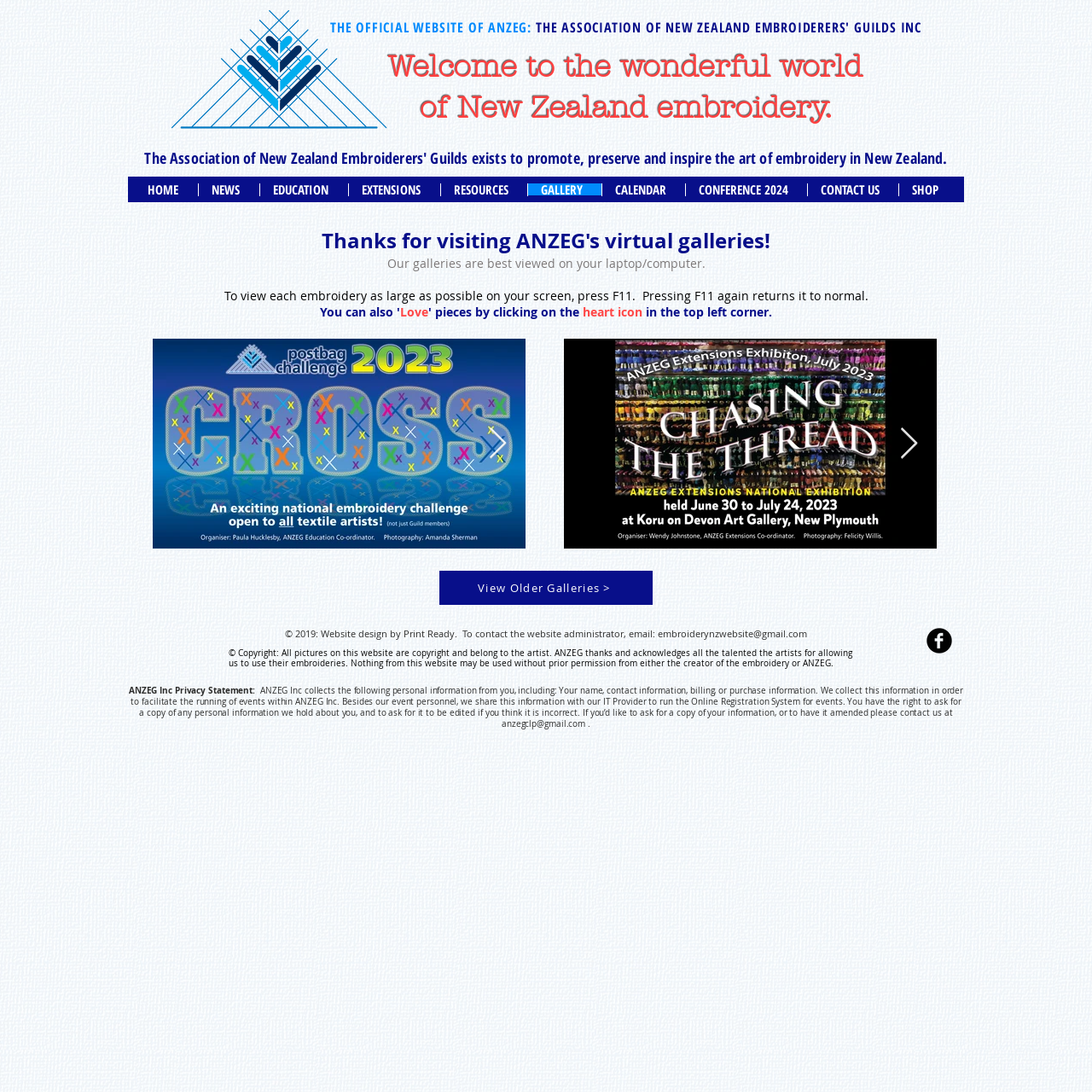What is the website's copyright policy?
Respond with a short answer, either a single word or a phrase, based on the image.

Pictures are copyright and belong to the artist